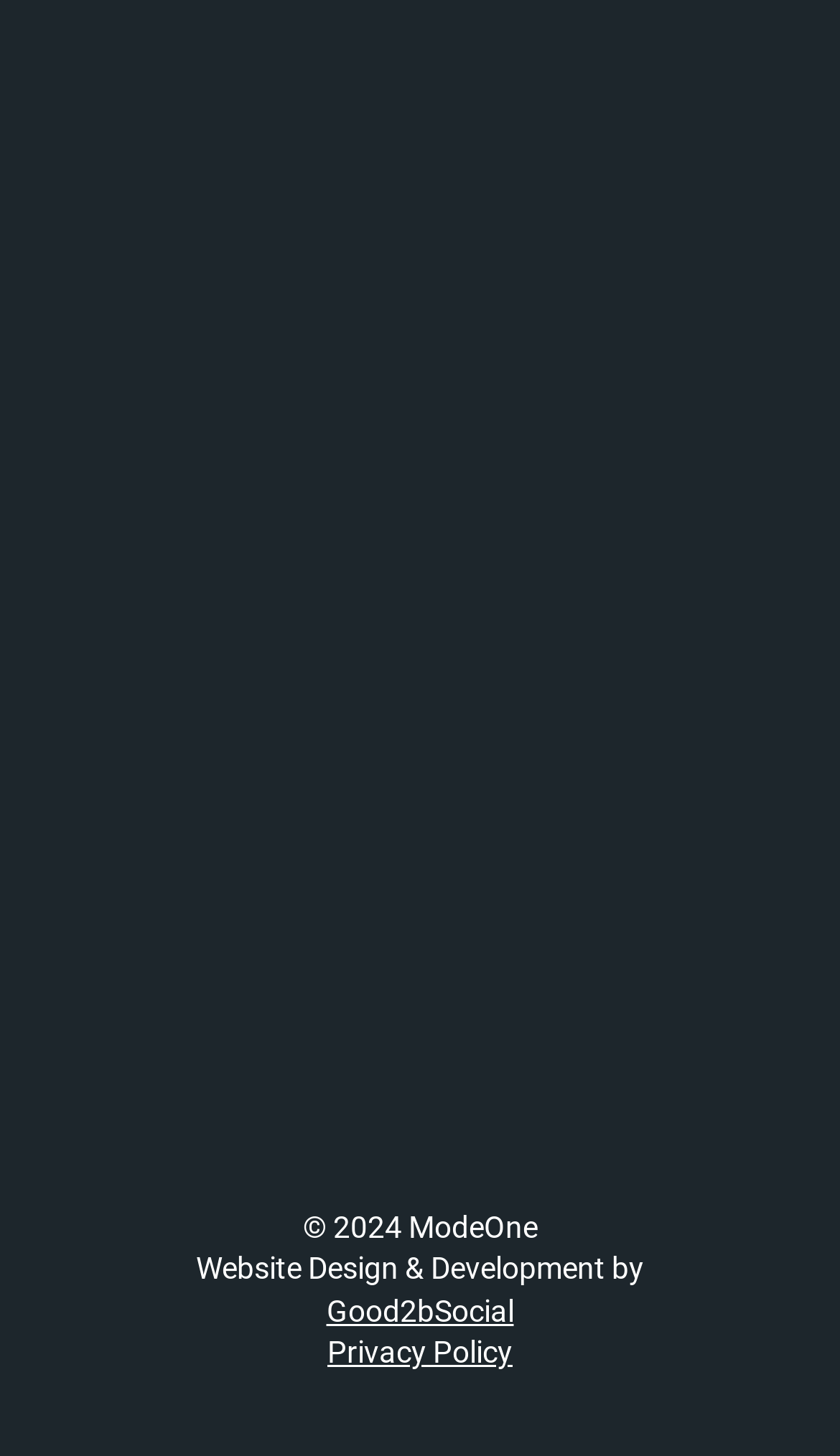Locate the bounding box coordinates of the area you need to click to fulfill this instruction: 'Search for keywords'. The coordinates must be in the form of four float numbers ranging from 0 to 1: [left, top, right, bottom].

None